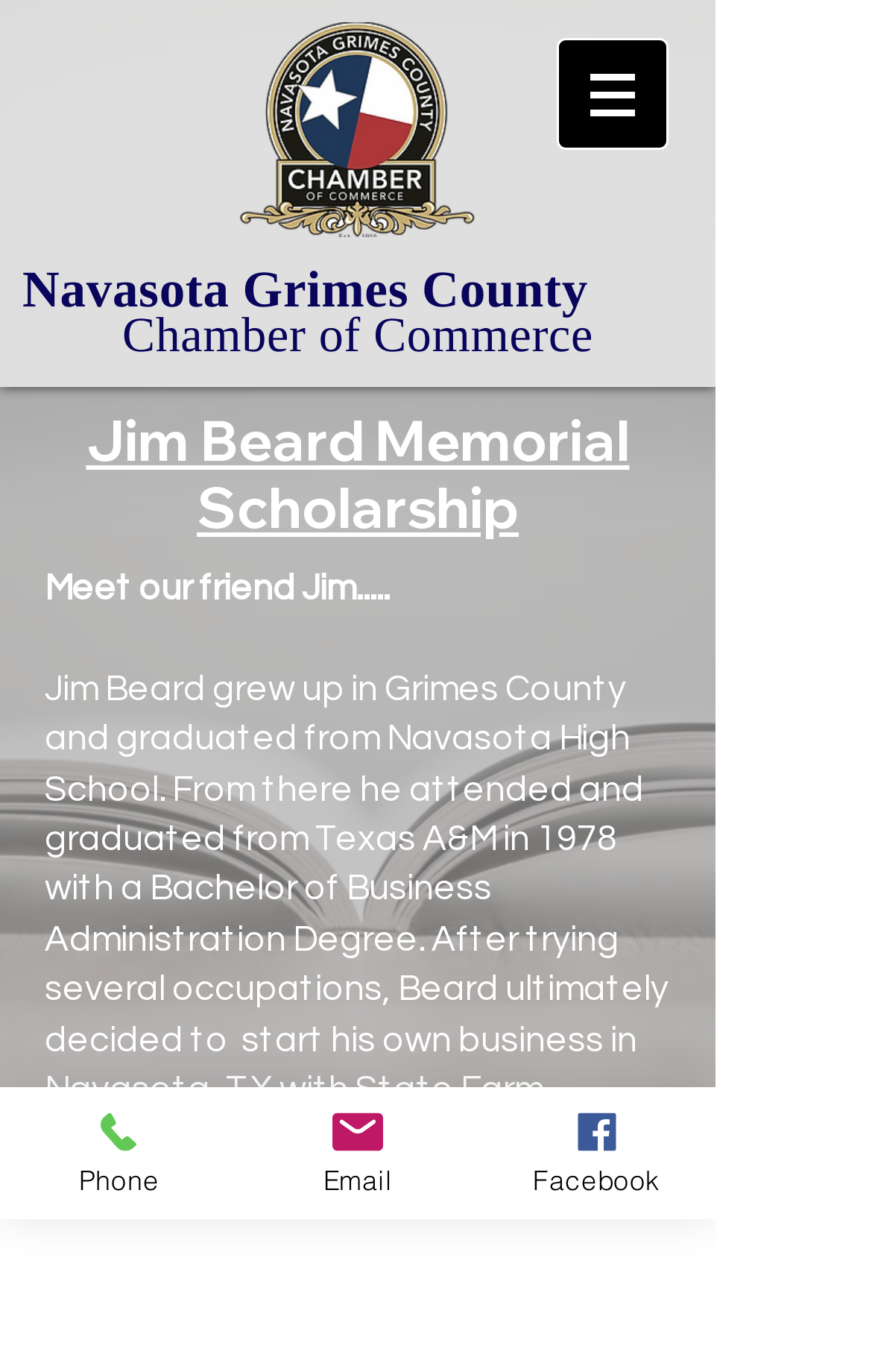Please respond to the question using a single word or phrase:
How many headings are present on the webpage?

Three